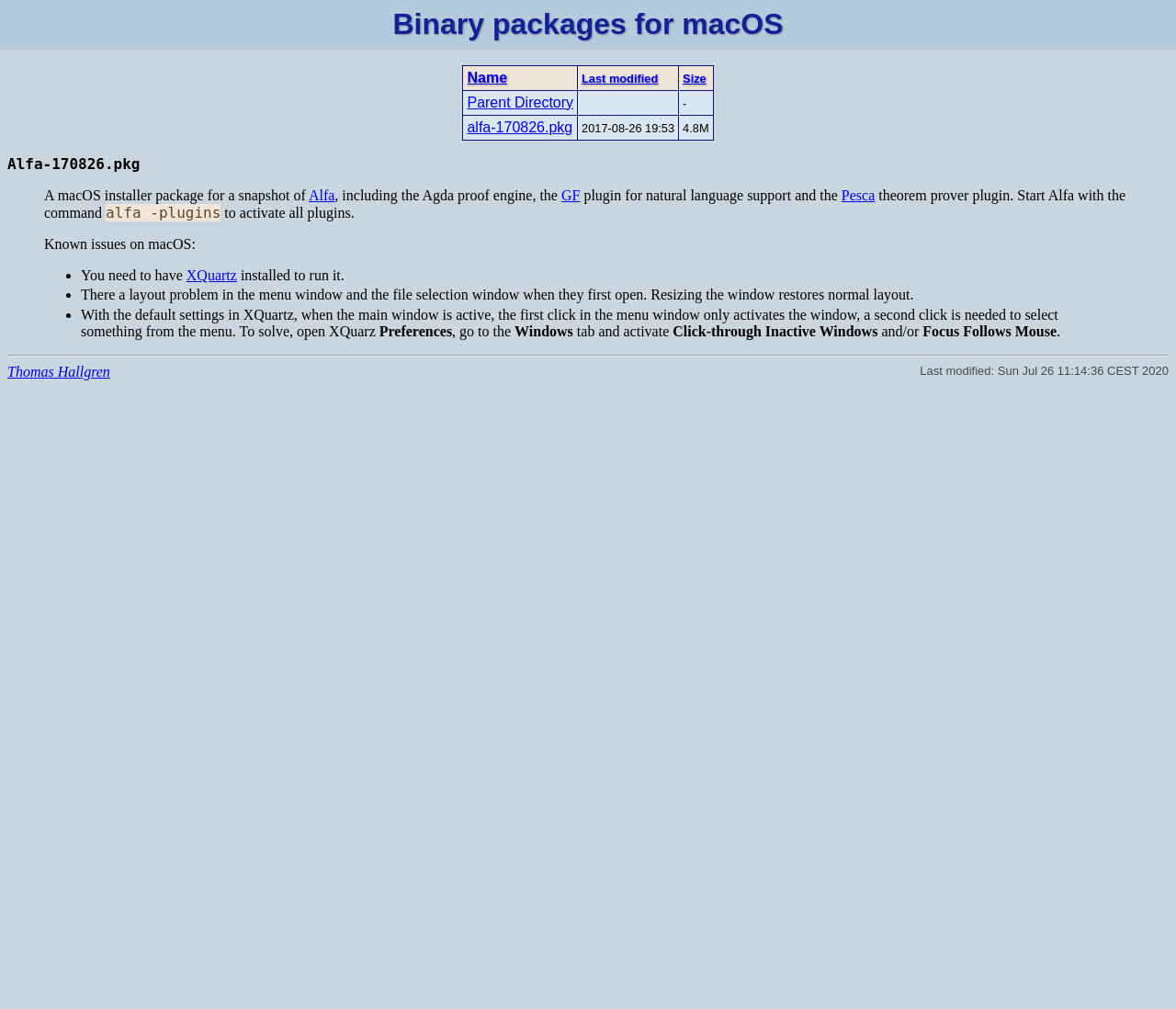Find the bounding box coordinates of the element you need to click on to perform this action: 'View description of Alfa-170826.pkg'. The coordinates should be represented by four float values between 0 and 1, in the format [left, top, right, bottom].

[0.006, 0.154, 0.119, 0.171]